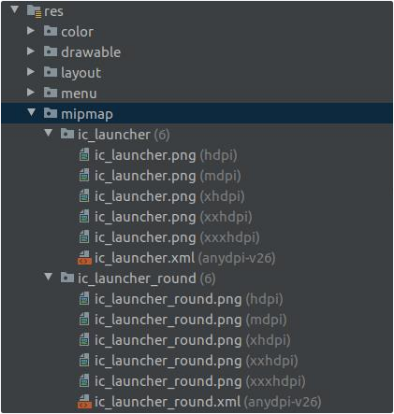What types of icons are stored in the 'res/mipmap' directory?
Please provide a full and detailed response to the question.

The 'res/mipmap' directory contains folders for both regular and round icons, labeled as 'ic_launcher' and 'ic_launcher_round', which are used to customize app icons for different Android devices.